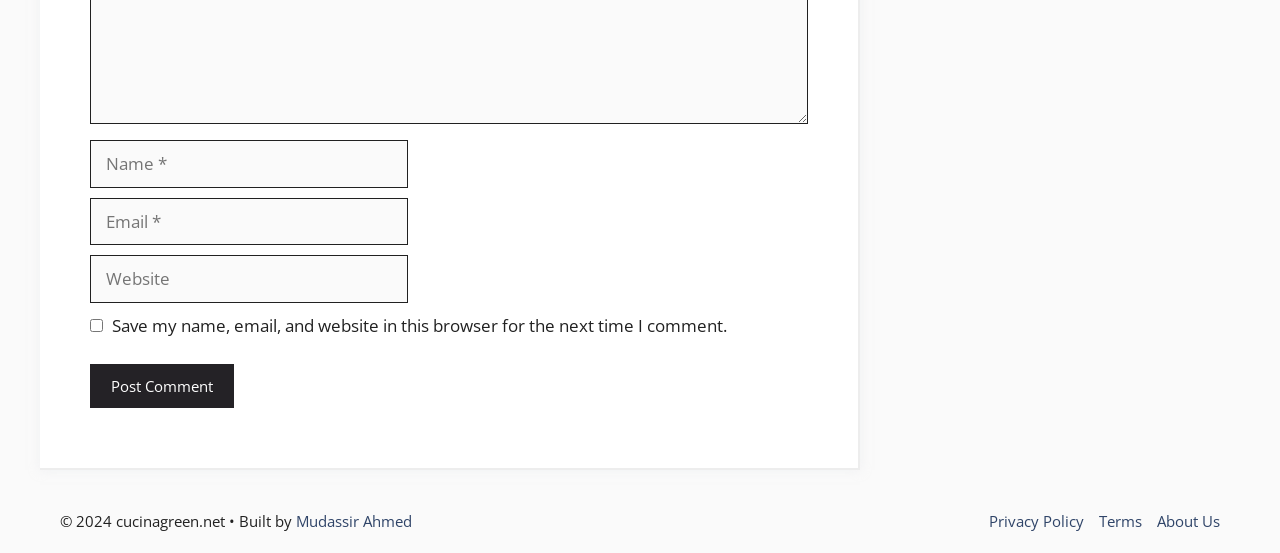Please specify the coordinates of the bounding box for the element that should be clicked to carry out this instruction: "Check the save comment box". The coordinates must be four float numbers between 0 and 1, formatted as [left, top, right, bottom].

[0.07, 0.577, 0.08, 0.6]